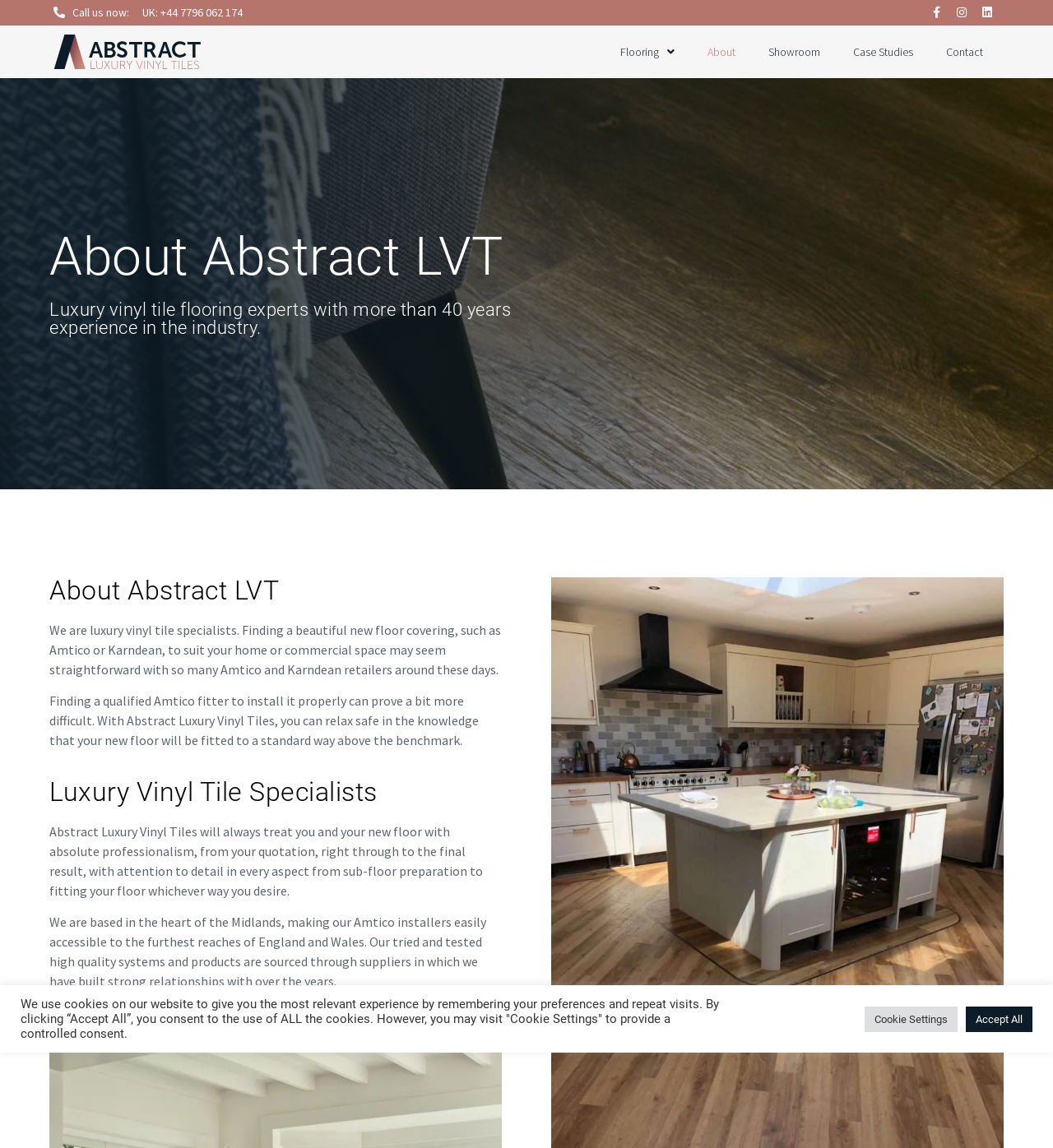Determine the bounding box coordinates in the format (top-left x, top-left y, bottom-right x, bottom-right y). Ensure all values are floating point numbers between 0 and 1. Identify the bounding box of the UI element described by: Facebook-f

[0.877, 0.0, 0.901, 0.022]